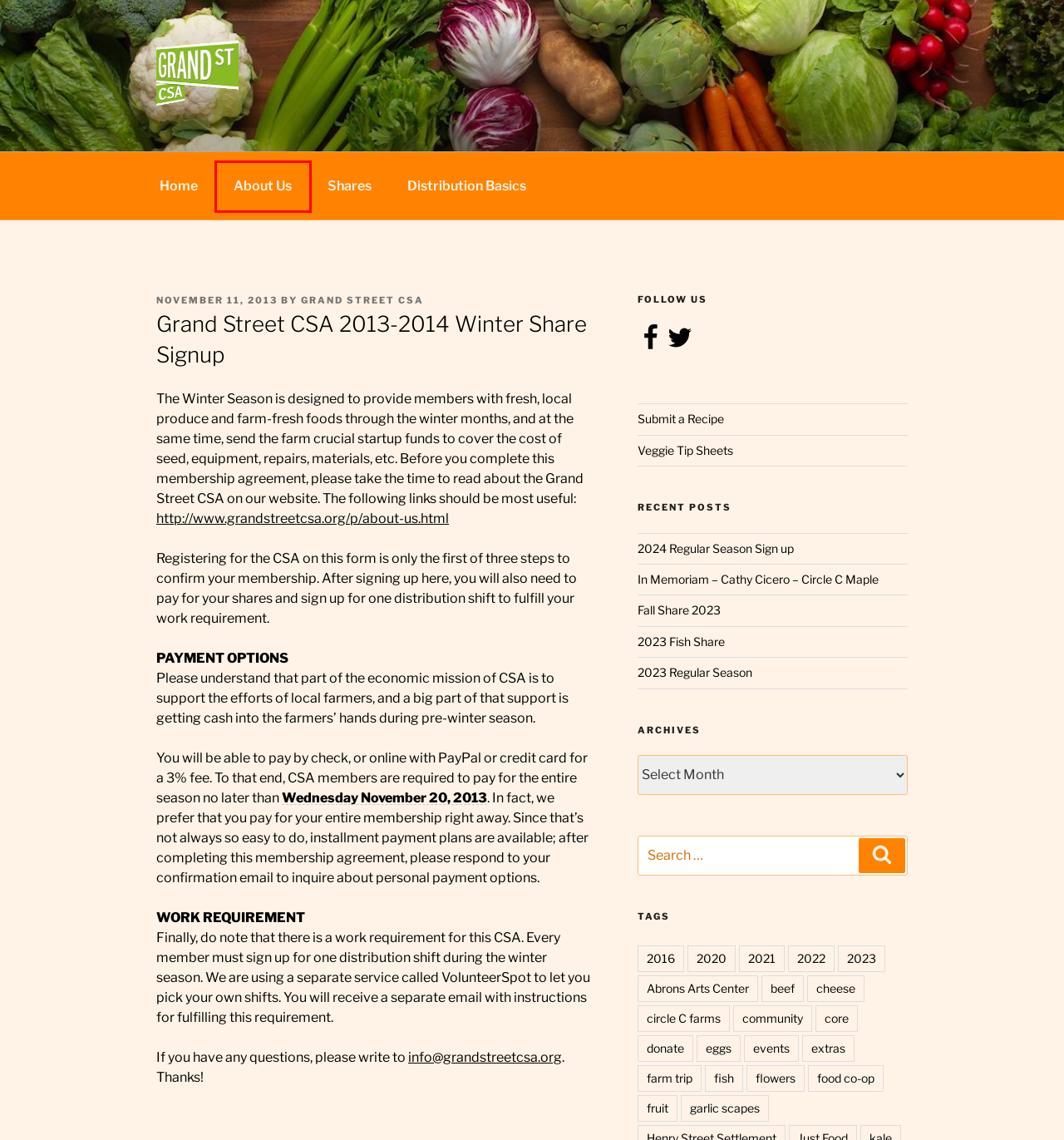Examine the screenshot of the webpage, noting the red bounding box around a UI element. Pick the webpage description that best matches the new page after the element in the red bounding box is clicked. Here are the candidates:
A. Fall Share 2023 – Grand Street CSA
B. 2023 Regular Season – Grand Street CSA
C. events – Grand Street CSA
D. Abrons Arts Center – Grand Street CSA
E. 2024 Regular Season Sign up – Grand Street CSA
F. food co-op – Grand Street CSA
G. donate – Grand Street CSA
H. About Us – Grand Street CSA

H